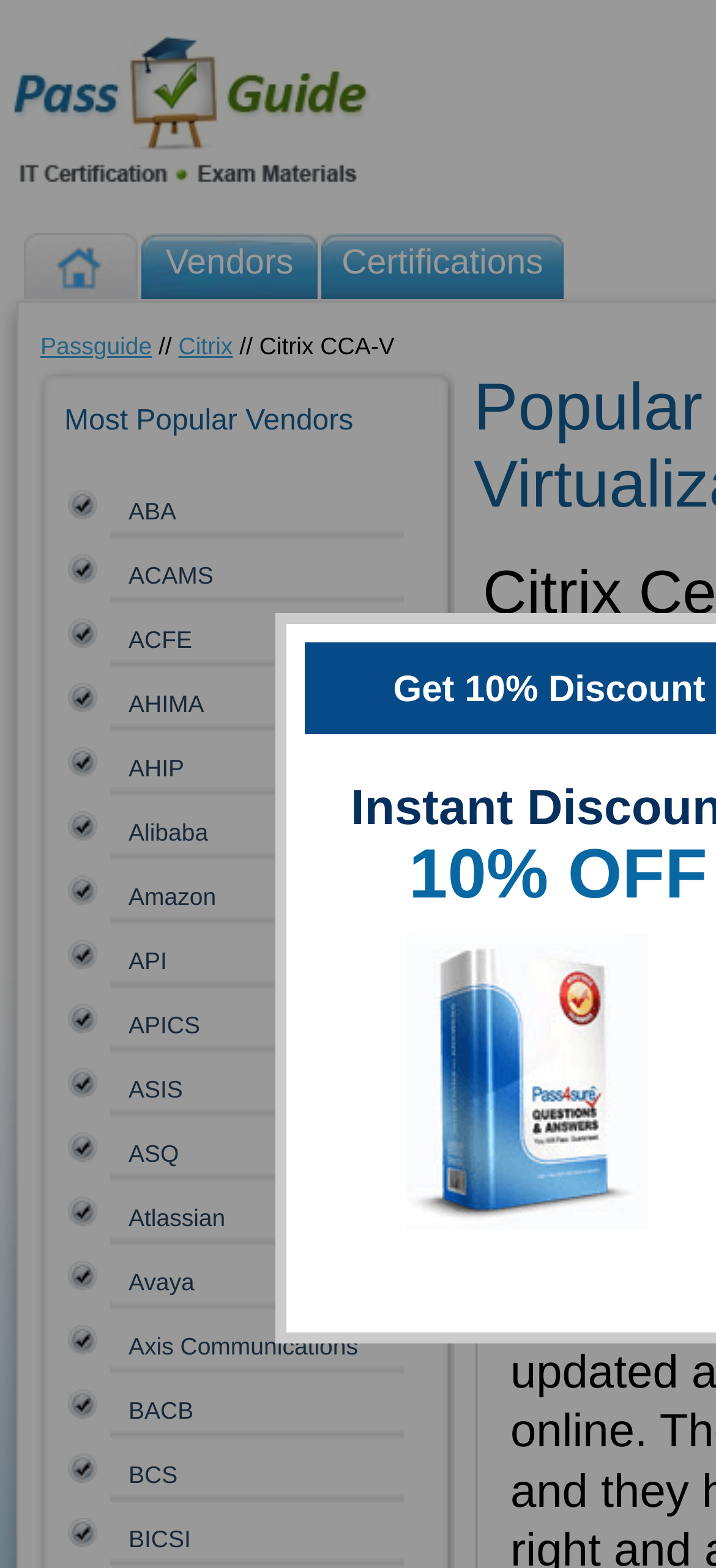What is the certification mentioned?
Give a detailed and exhaustive answer to the question.

The certification mentioned can be found in the link 'Citrix CCA-V' located near the top of the webpage. This link is part of a sequence of links that include 'Passguide' and 'Citrix', indicating that the certification is related to Citrix and is offered by Passguide.